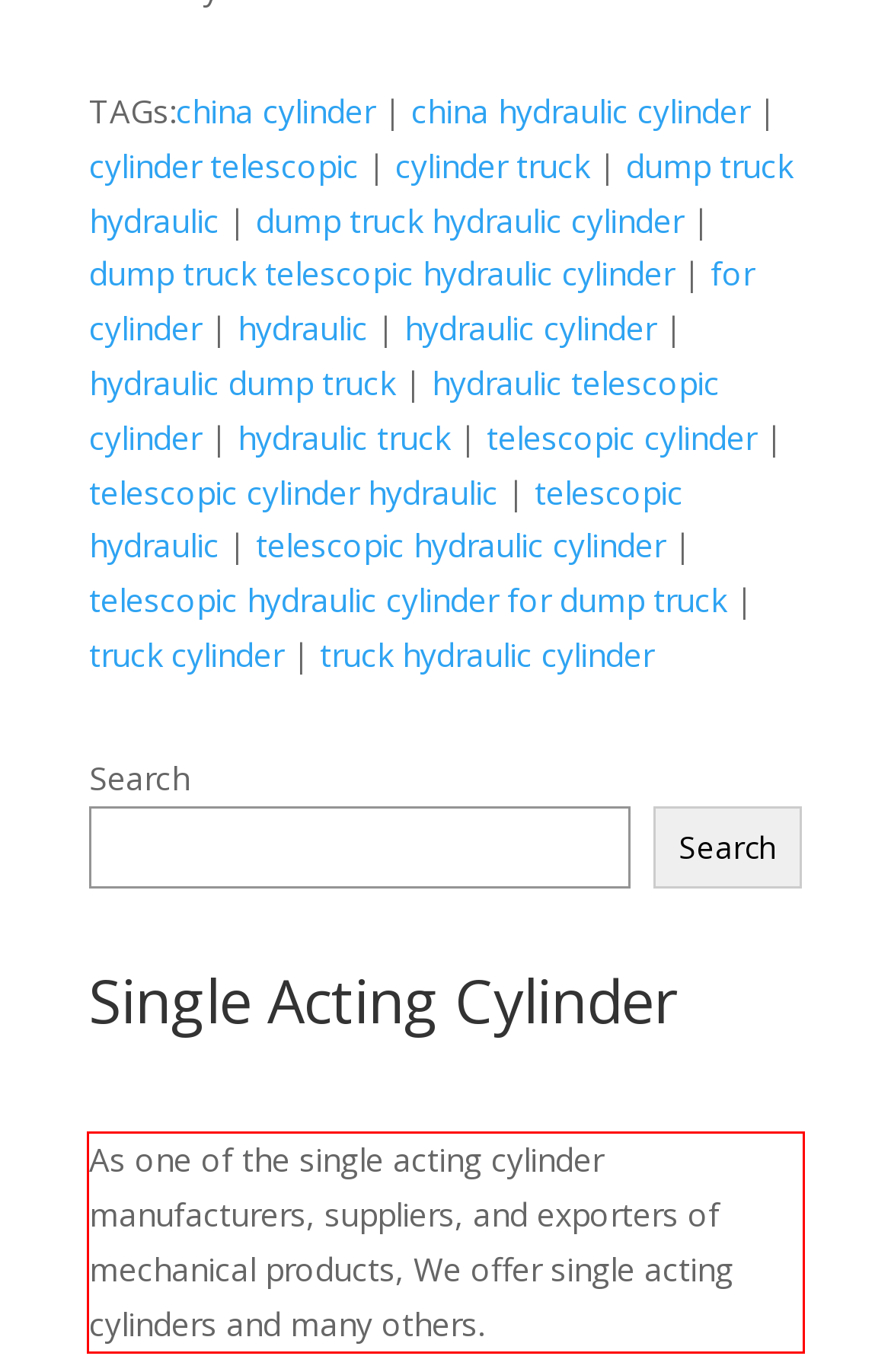You are provided with a screenshot of a webpage featuring a red rectangle bounding box. Extract the text content within this red bounding box using OCR.

As one of the single acting cylinder manufacturers, suppliers, and exporters of mechanical products, We offer single acting cylinders and many others.